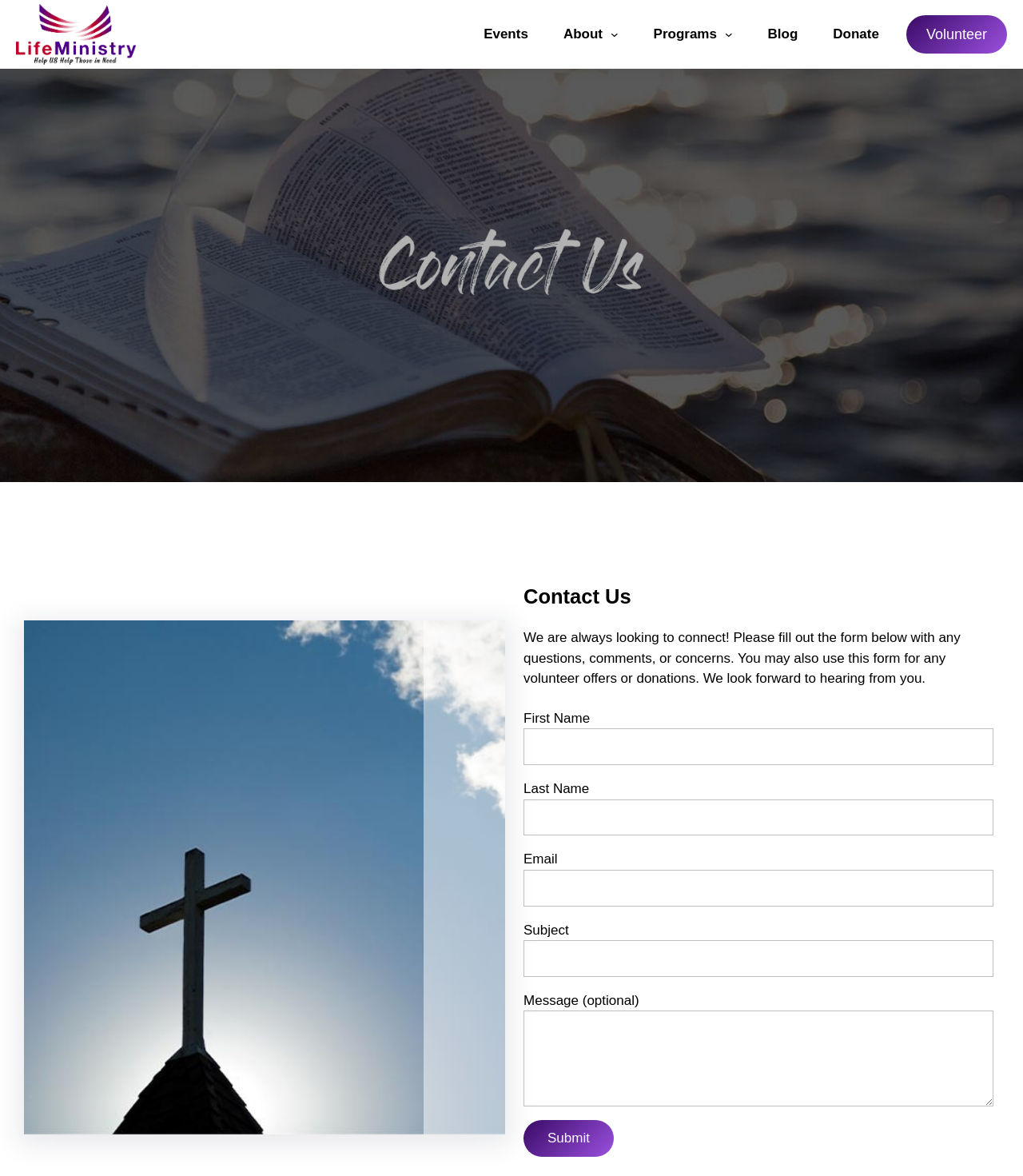Please reply with a single word or brief phrase to the question: 
What is the purpose of the form on the webpage?

To contact or volunteer